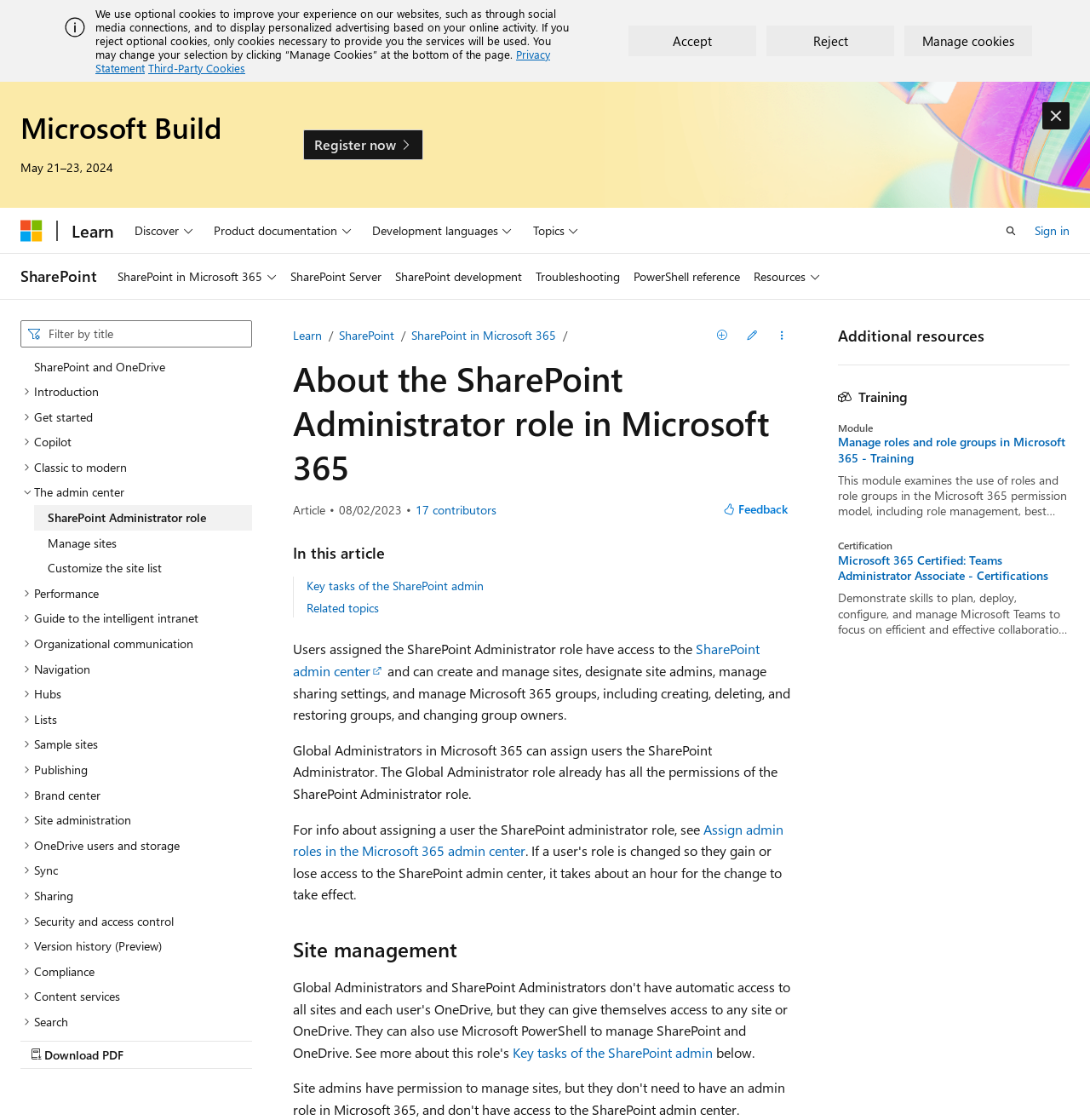Find the UI element described as: "SharePoint and OneDrive" and predict its bounding box coordinates. Ensure the coordinates are four float numbers between 0 and 1, [left, top, right, bottom].

[0.019, 0.316, 0.231, 0.338]